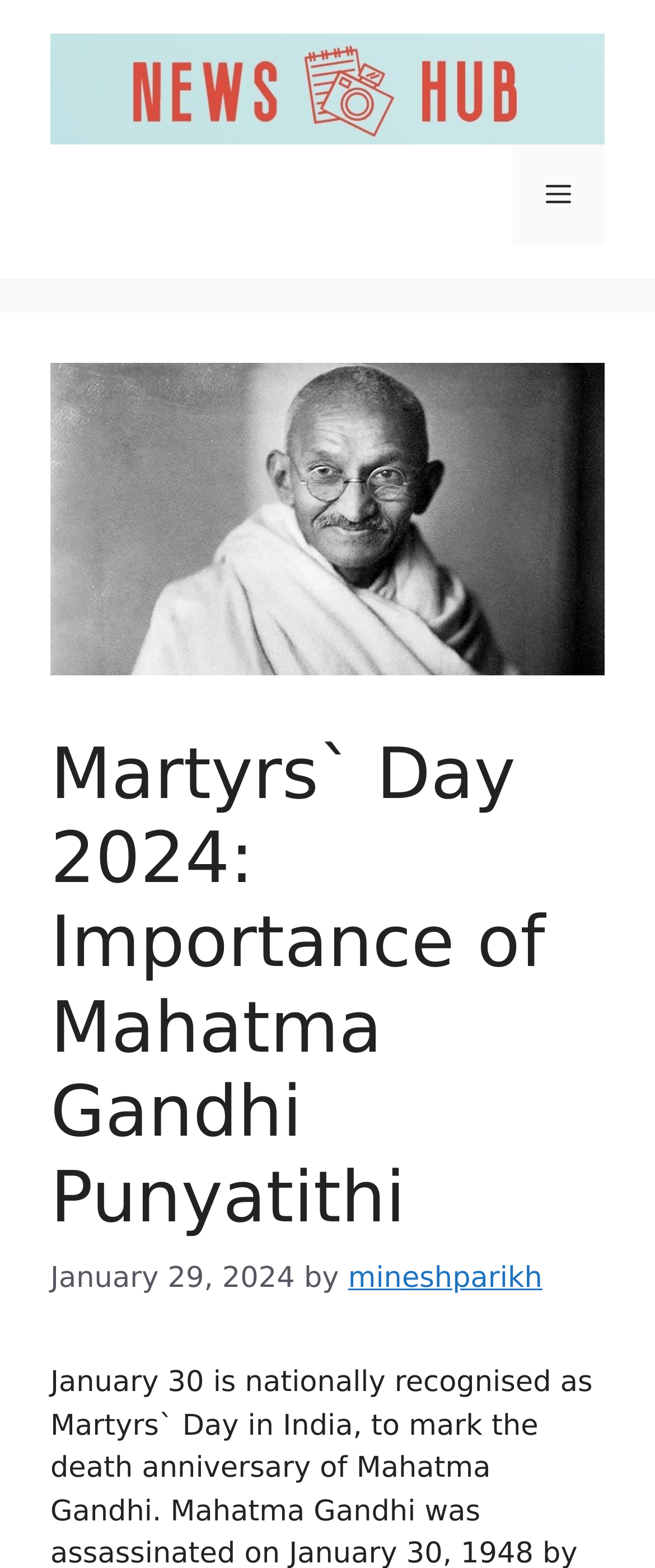Determine and generate the text content of the webpage's headline.

Martyrs` Day 2024: Importance of Mahatma Gandhi Punyatithi